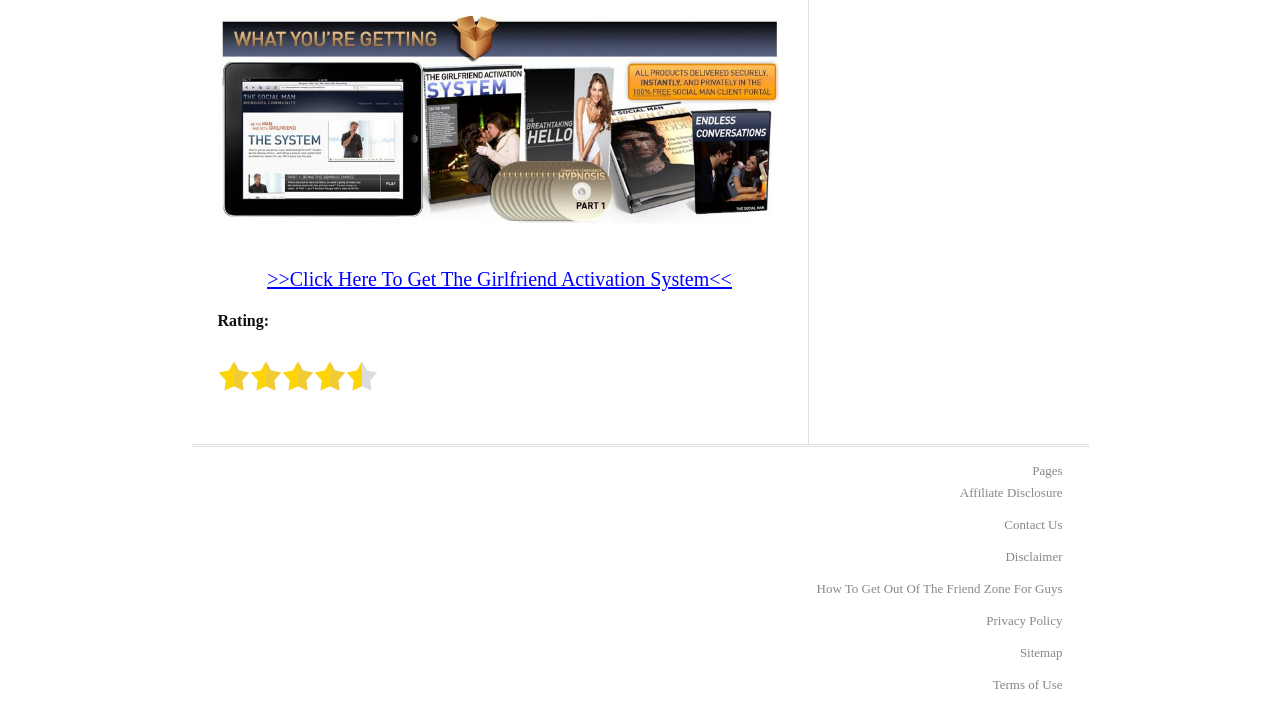What is the last link at the bottom of the webpage?
Provide a one-word or short-phrase answer based on the image.

Terms of Use